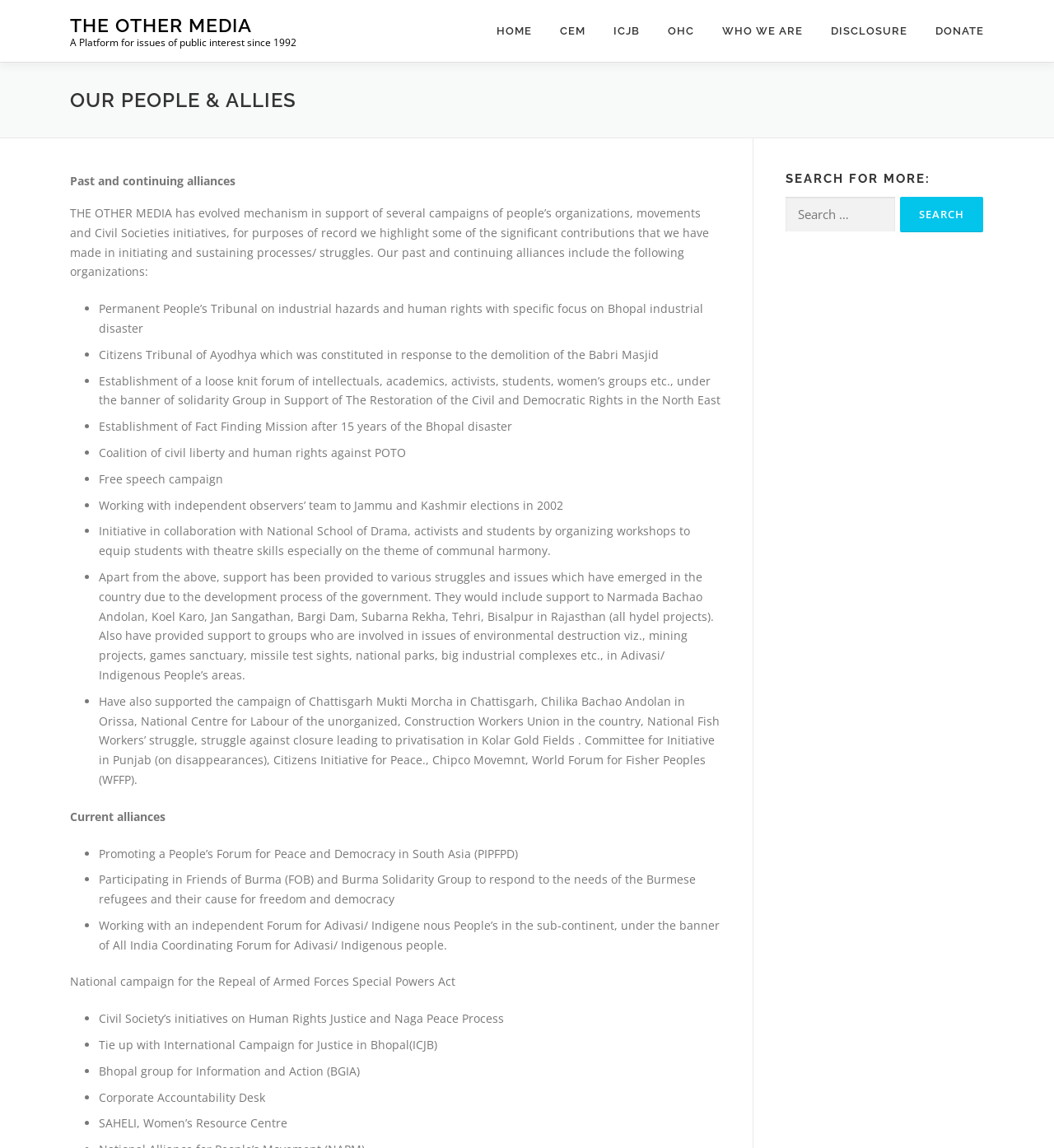Could you find the bounding box coordinates of the clickable area to complete this instruction: "Click on DONATE link"?

[0.874, 0.0, 0.934, 0.054]